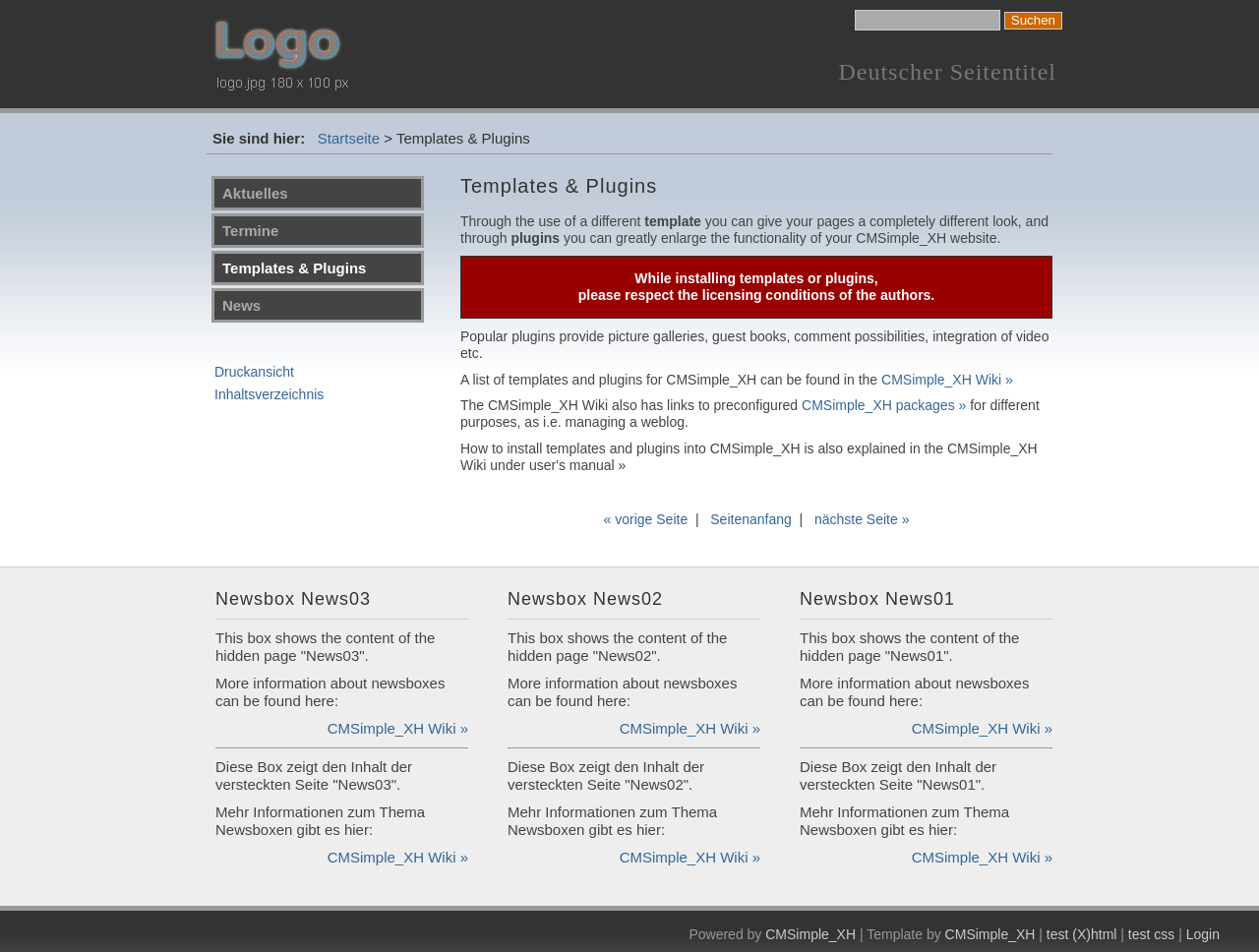Specify the bounding box coordinates for the region that must be clicked to perform the given instruction: "Login to the system".

[0.942, 0.973, 0.969, 0.989]